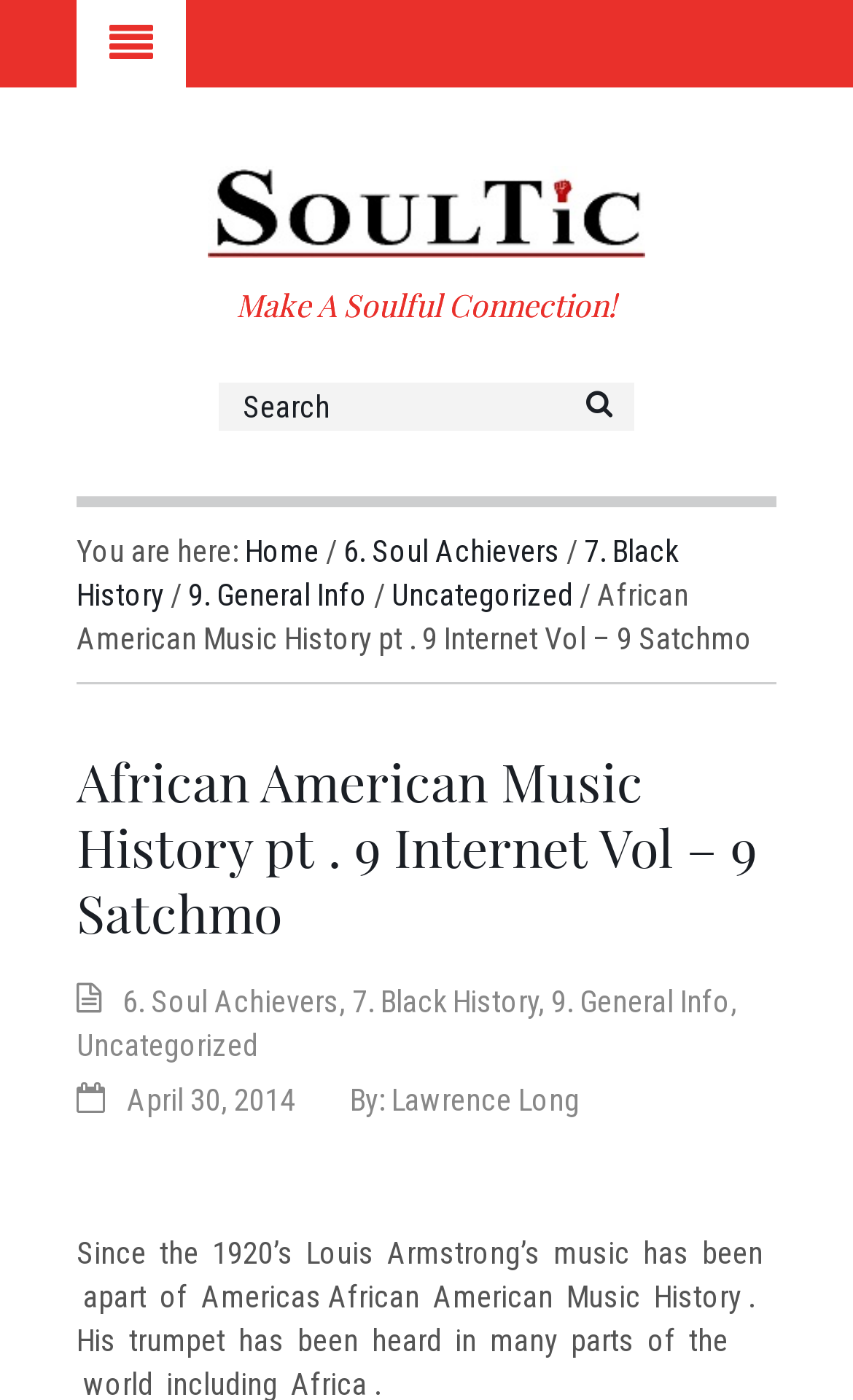Find the bounding box coordinates for the area you need to click to carry out the instruction: "Search for something". The coordinates should be four float numbers between 0 and 1, indicated as [left, top, right, bottom].

[0.256, 0.274, 0.744, 0.308]